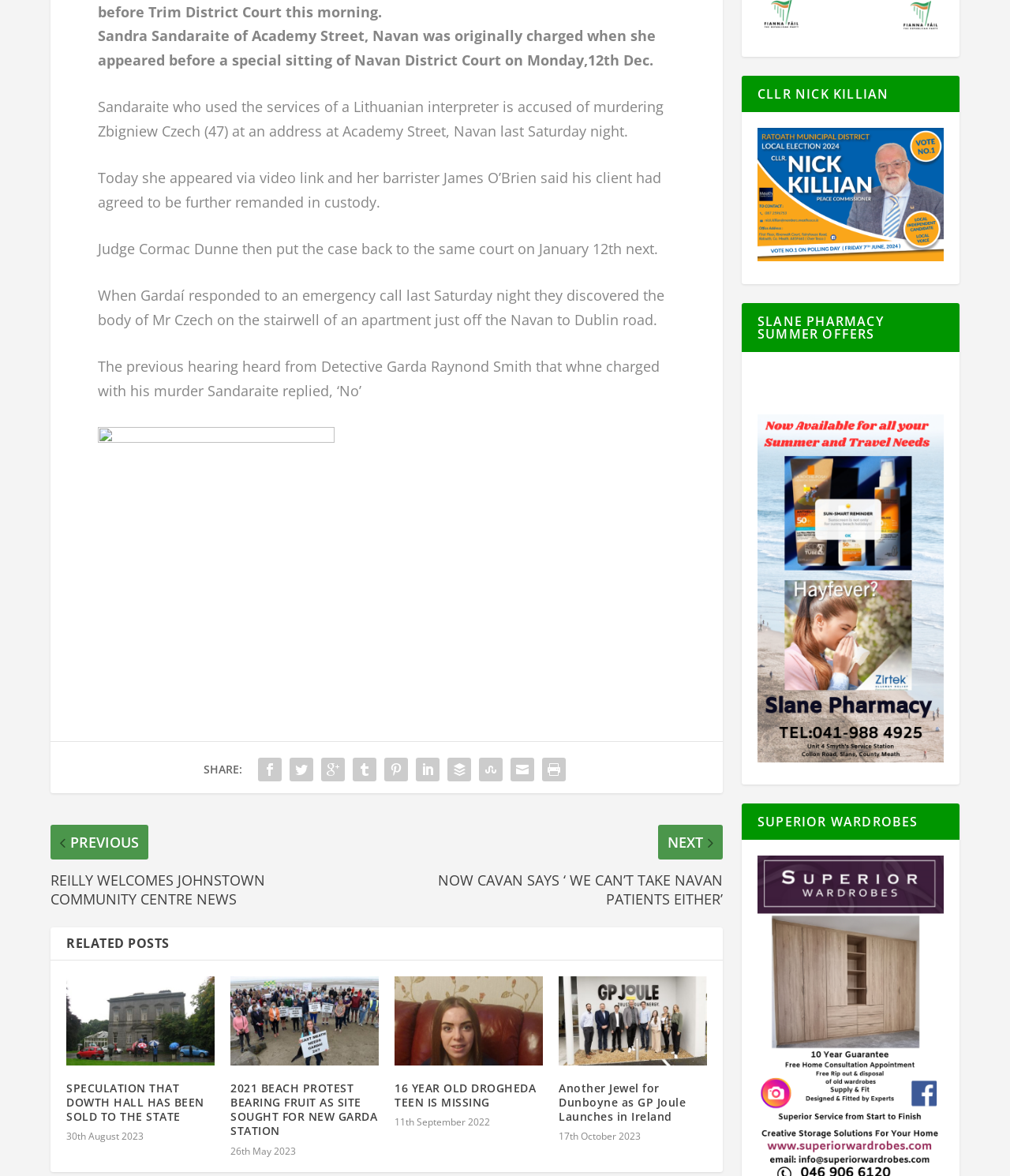Please find the bounding box coordinates of the element that must be clicked to perform the given instruction: "Click on the 'Buy from Amazon.com' button". The coordinates should be four float numbers from 0 to 1, i.e., [left, top, right, bottom].

None